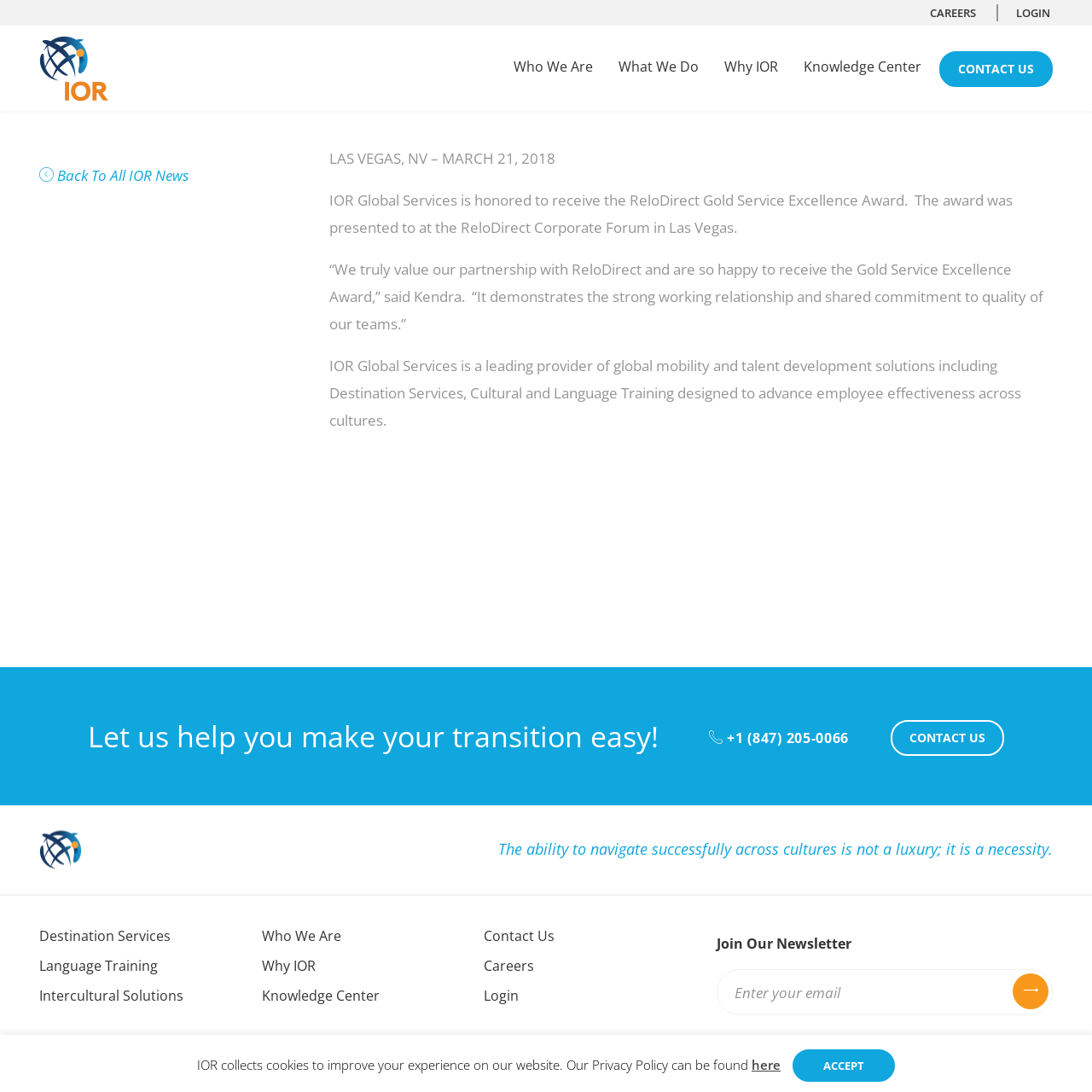Who designed and developed the IOR Global Services website?
Please provide a comprehensive answer based on the visual information in the image.

The answer can be found in the footer section of the webpage, where it is stated that 'Designed and Developed by LLT Group'.